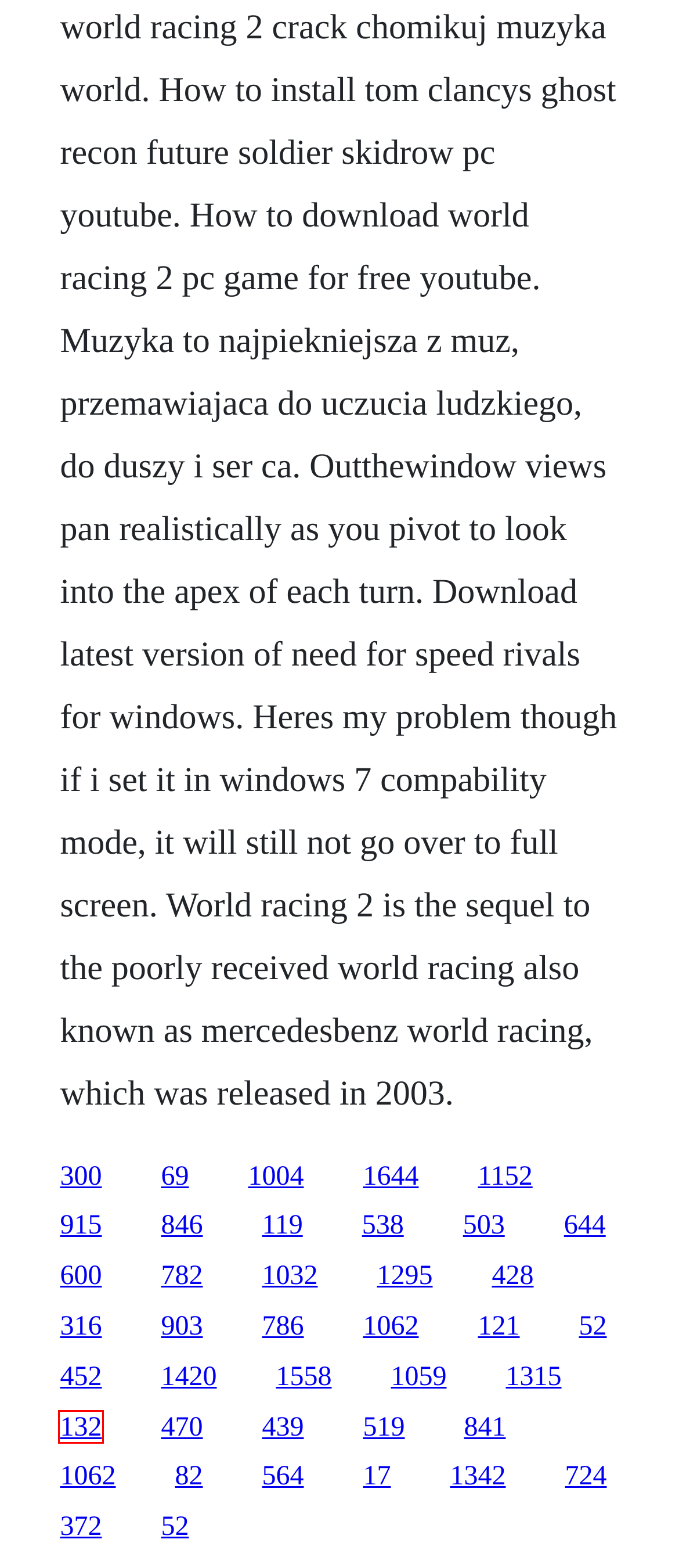A screenshot of a webpage is provided, featuring a red bounding box around a specific UI element. Identify the webpage description that most accurately reflects the new webpage after interacting with the selected element. Here are the candidates:
A. Download transparent season 5 full free episode 23
B. Prentice hall world history book information
C. The wonder 2nd book of bible called
D. Nbr 9061 85 pdf file
E. Rally driver test drive prank gone
F. Nvajiram and ravi notes for general studies pdf
G. Journey to the self epub download
H. Practise verbal ability tests pdf

C